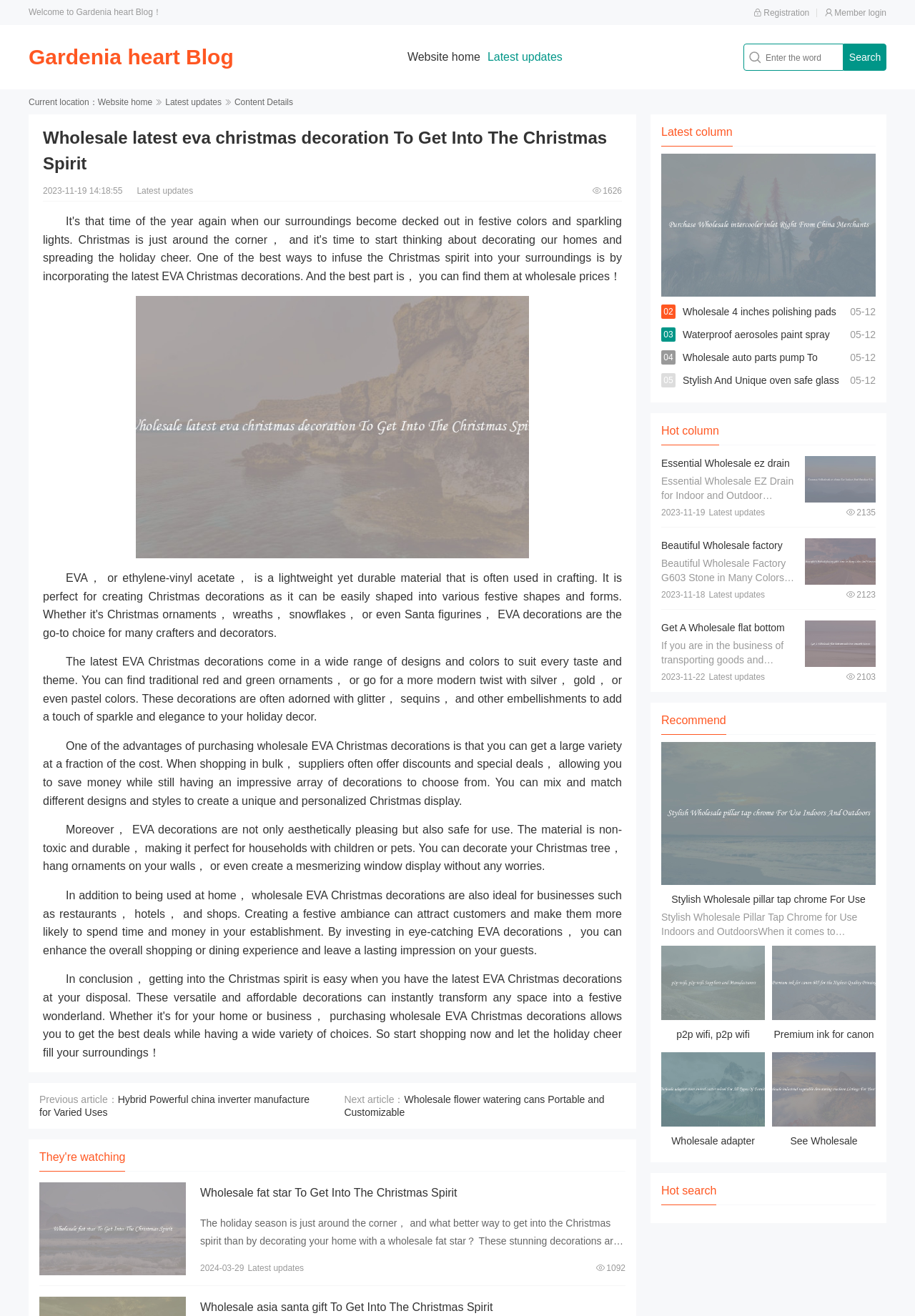Specify the bounding box coordinates of the element's region that should be clicked to achieve the following instruction: "Search for a word". The bounding box coordinates consist of four float numbers between 0 and 1, in the format [left, top, right, bottom].

[0.812, 0.033, 0.922, 0.054]